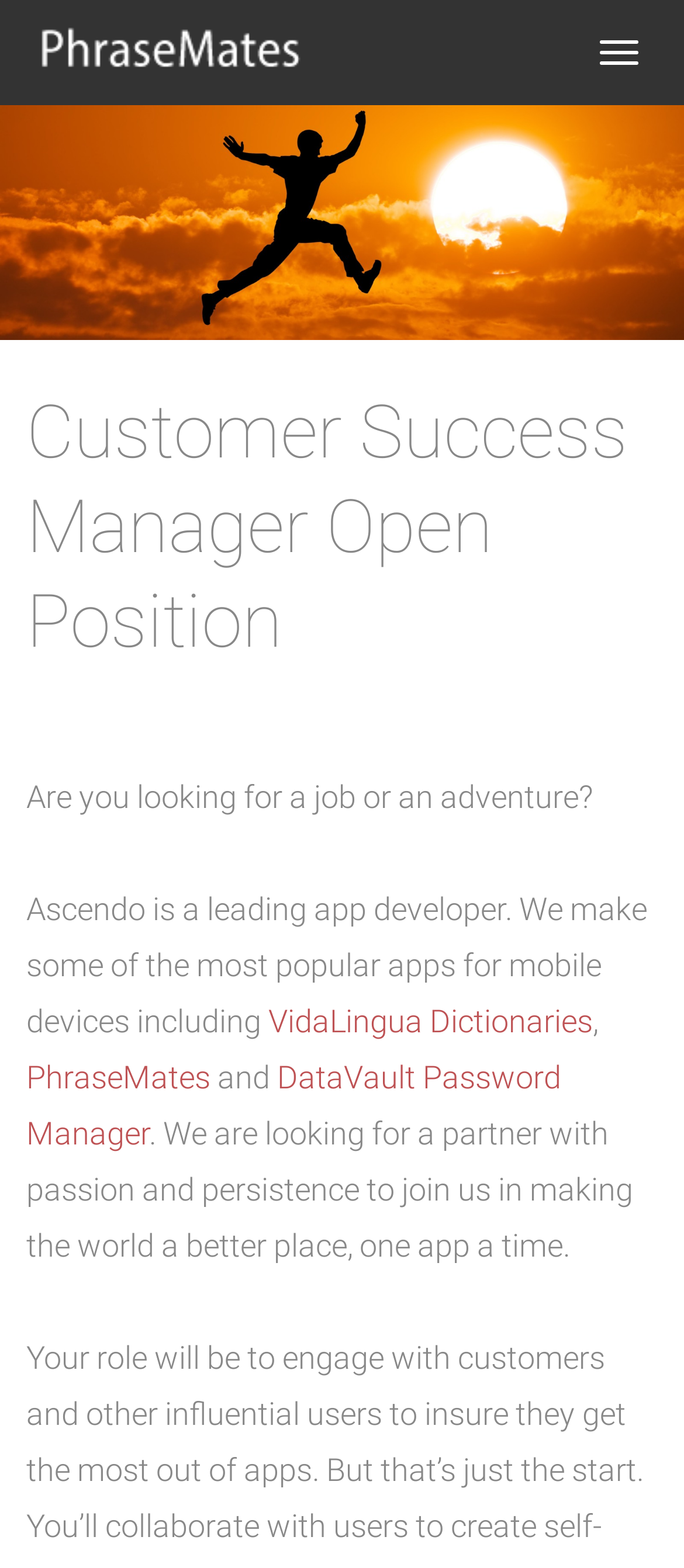Using details from the image, please answer the following question comprehensively:
What is the purpose of the company?

The purpose of the company can be found in the StaticText element that says 'We are looking for a partner with passion and persistence to join us in making the world a better place, one app a time.'